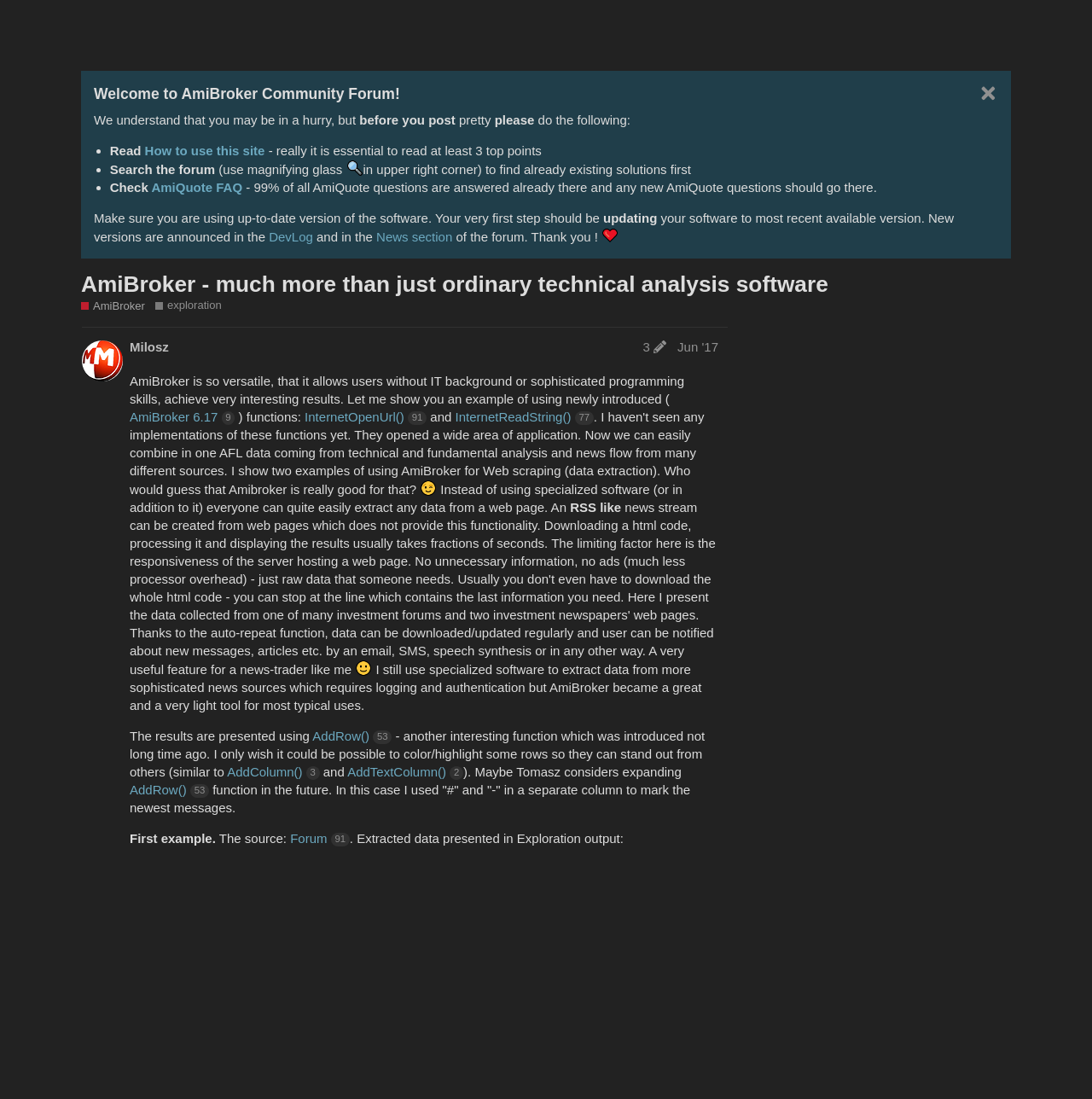Generate a thorough caption that explains the contents of the webpage.

The webpage appears to be a forum discussion thread on the AmiBroker Community Forum. At the top, there is a header section with a logo and a link to the AmiBroker Community Forum. Below the header, there is a heading that reads "AmiBroker - much more than just ordinary technical analysis software". 

On the top-right corner, there are two buttons: "Log In" and "Search". Next to the search button, there is a menu button. 

The main content of the webpage is a discussion thread. The thread starts with a post that mentions using AmiBroker to achieve interesting results without requiring IT background or sophisticated programming skills. The post is followed by a series of comments and replies. 

The first comment is from a user named Milosz, who posted an edit history in October 2017. The comment includes a link to the user's profile and a button to view the post edit history. 

Below the comment, there is a static text that reads "At first glance it may look similar to the solution presented in my first post in this thread, but the main difference is that it is a chart-based solution". This text is followed by a description of the solution, which includes an image of a chart. 

The description is followed by a series of bullet points that list the features of the solution, including support for new events such as MouseEnter and MouseLeave, and keyboard navigation enabled for GUI controls. 

Throughout the discussion thread, there are links to other posts, users, and tags, as well as images and generic text elements. The thread also includes a pagination section at the bottom, which indicates that there are 19 pages in total, and the current page is 15.